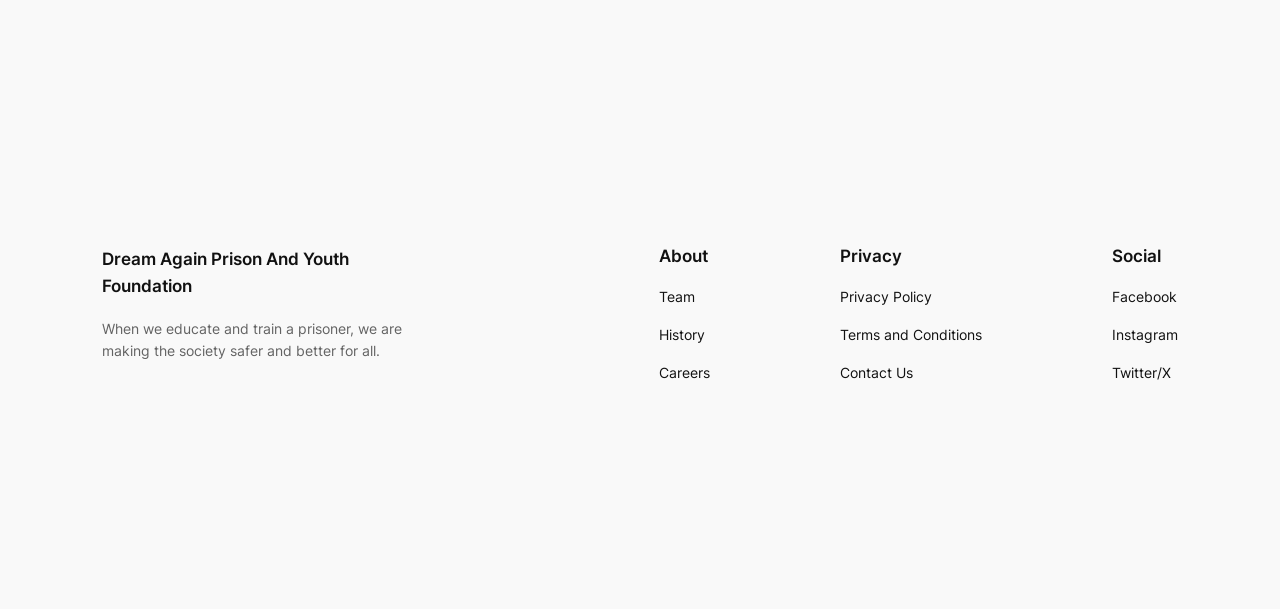Please answer the following query using a single word or phrase: 
What is the name of the foundation?

Dream Again Prison And Youth Foundation